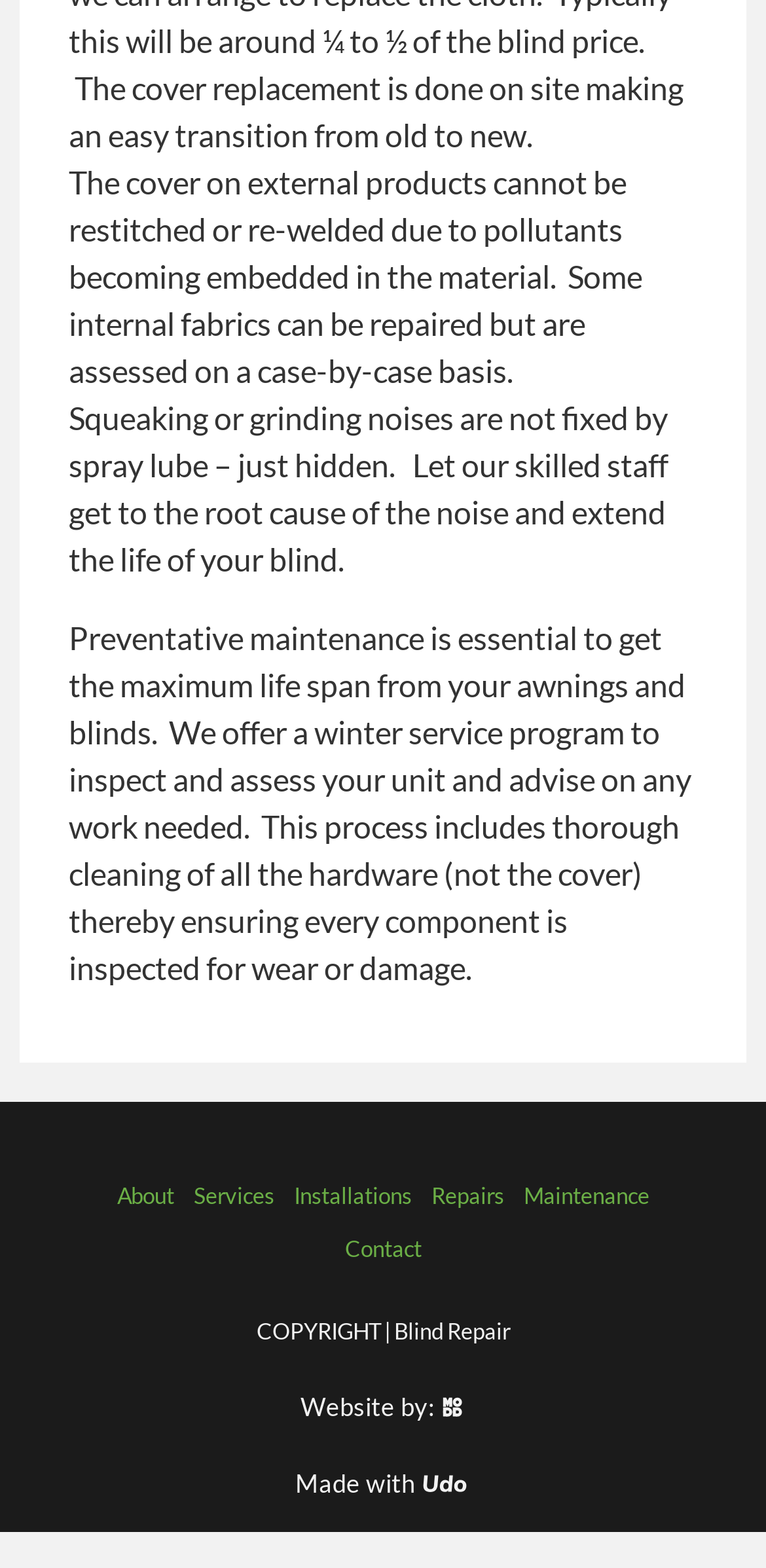Pinpoint the bounding box coordinates of the clickable area needed to execute the instruction: "Visit Maintenance page". The coordinates should be specified as four float numbers between 0 and 1, i.e., [left, top, right, bottom].

[0.671, 0.747, 0.86, 0.781]